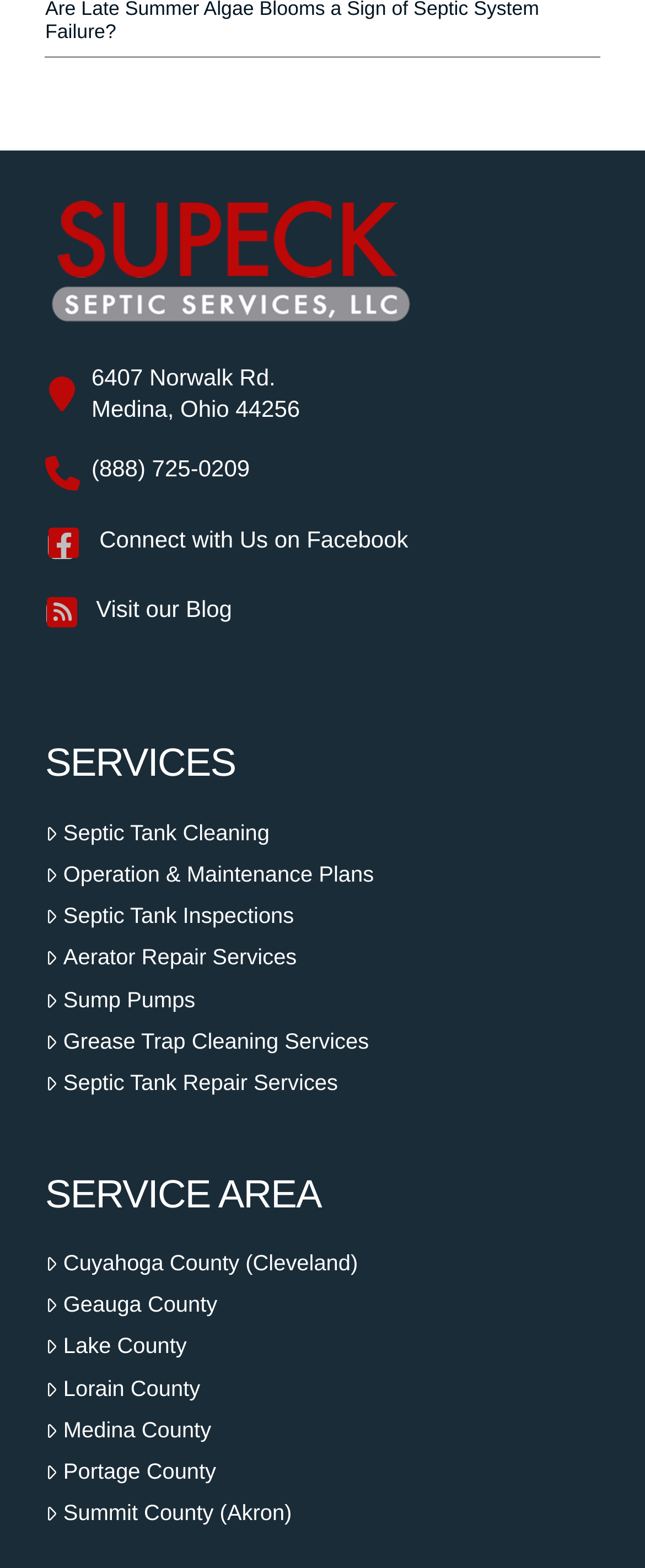What counties does the company serve?
Using the image, respond with a single word or phrase.

Cuyahoga, Geauga, etc.